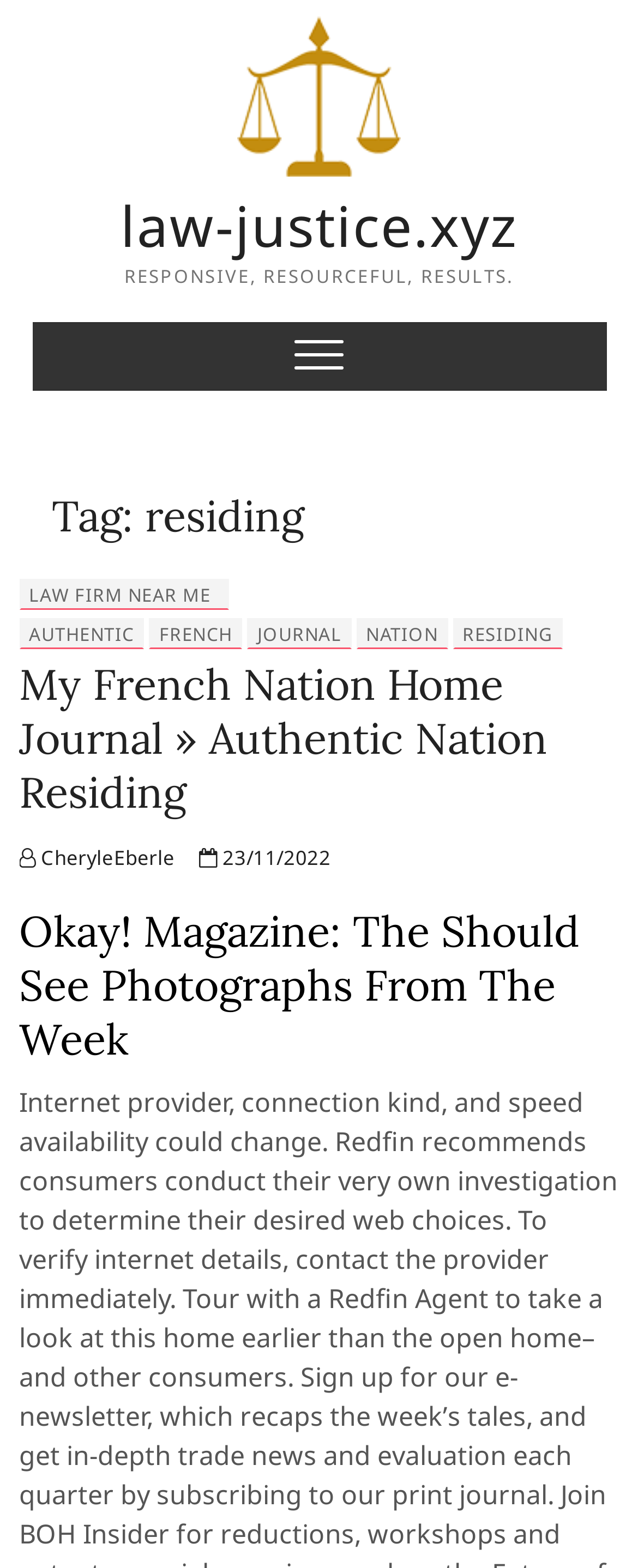Please determine the bounding box coordinates for the element that should be clicked to follow these instructions: "read article about Authentic Nation Residing".

[0.03, 0.419, 0.858, 0.522]